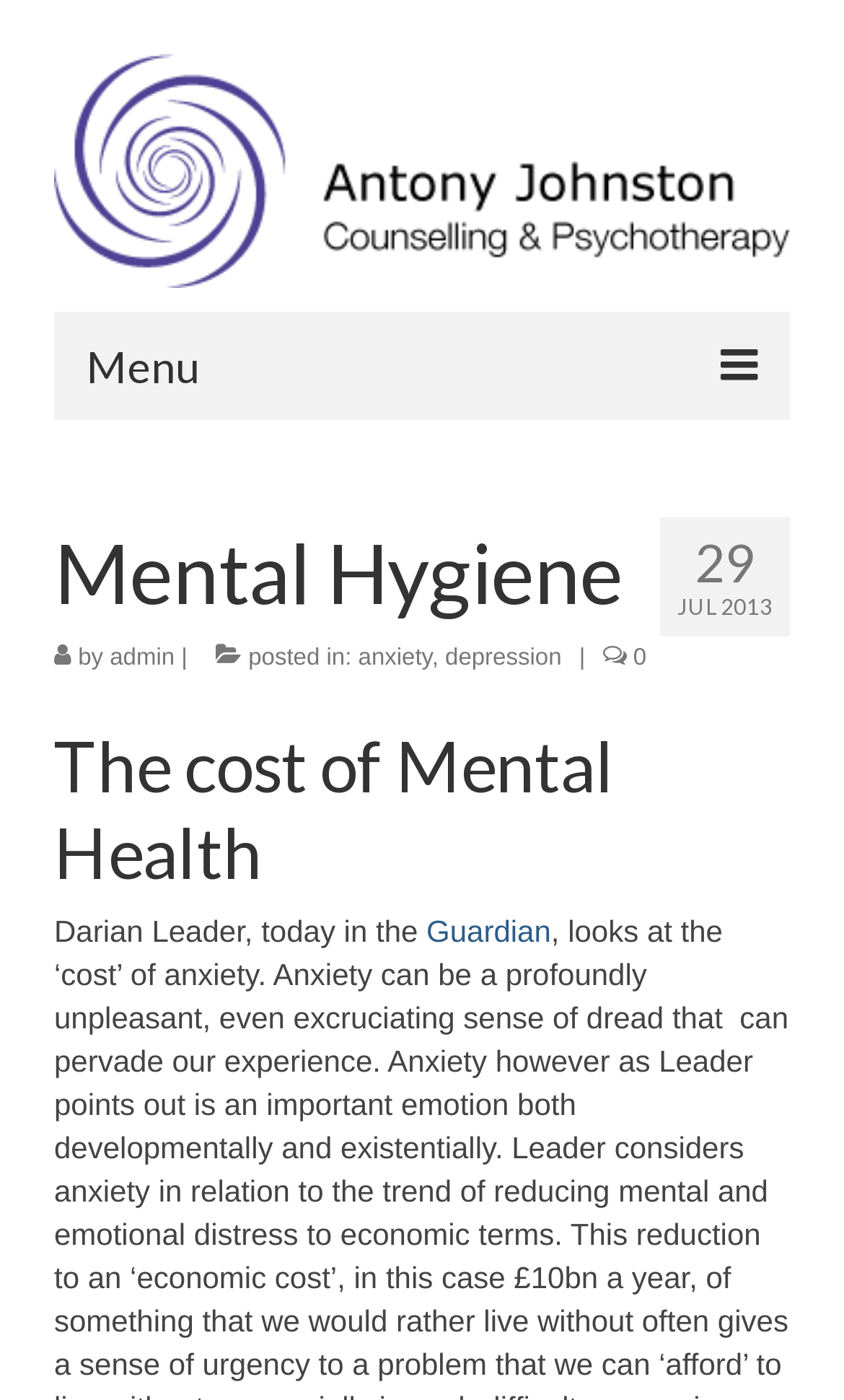Determine the bounding box coordinates of the UI element described below. Use the format (top-left x, top-left y, bottom-right x, bottom-right y) with floating point numbers between 0 and 1: depression

[0.527, 0.46, 0.665, 0.479]